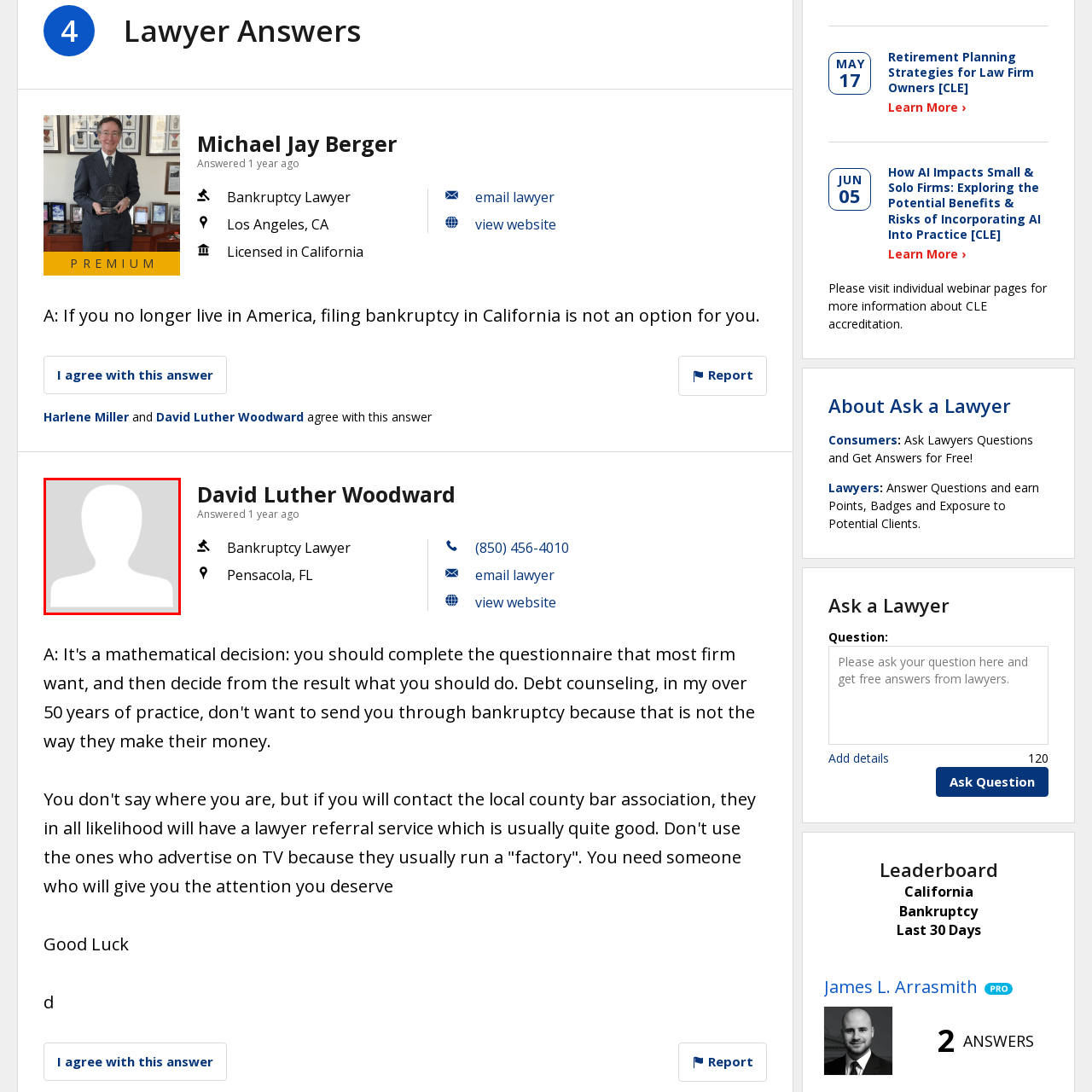Where is David Luther Woodward based?
Inspect the image enclosed by the red bounding box and provide a detailed and comprehensive answer to the question.

The caption explicitly states that David Luther Woodward is based in Pensacola, FL, which is a location in Florida, USA.